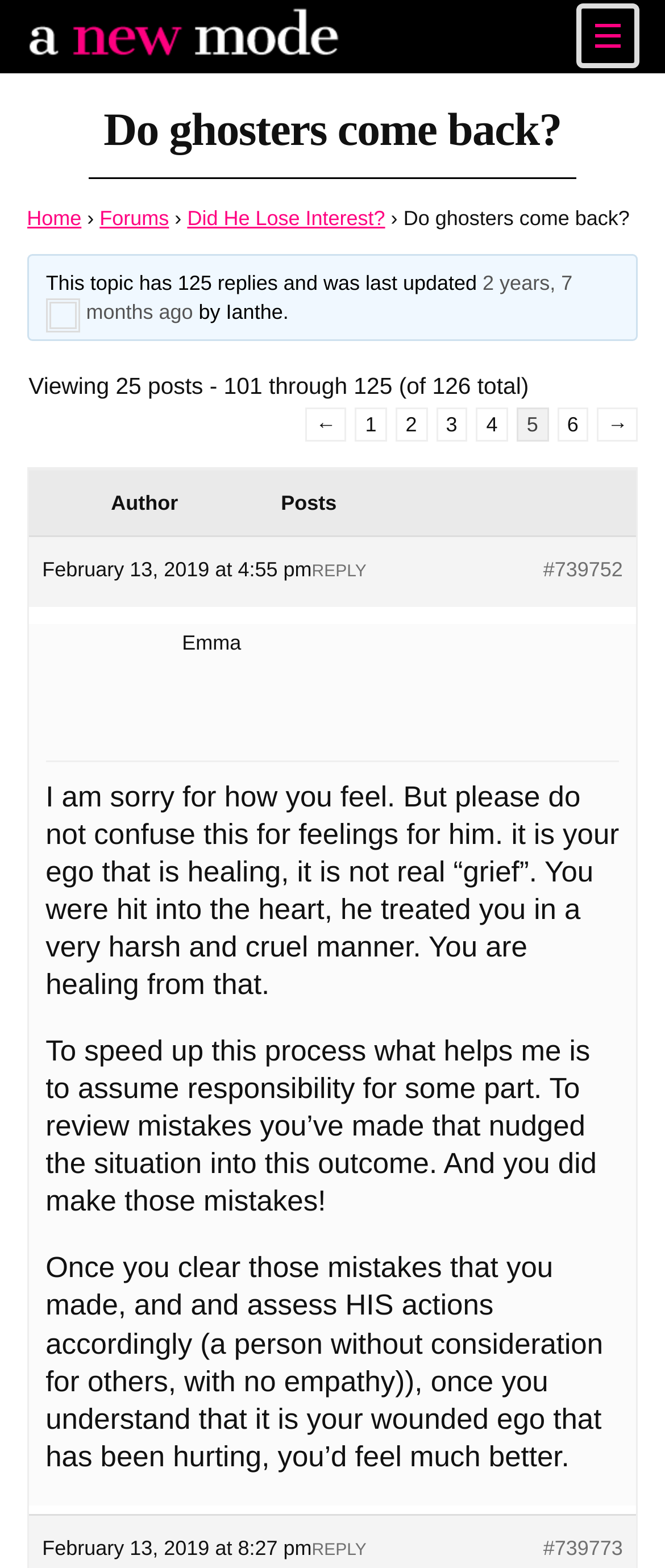What is the text of the webpage's headline?

Do ghosters come back?